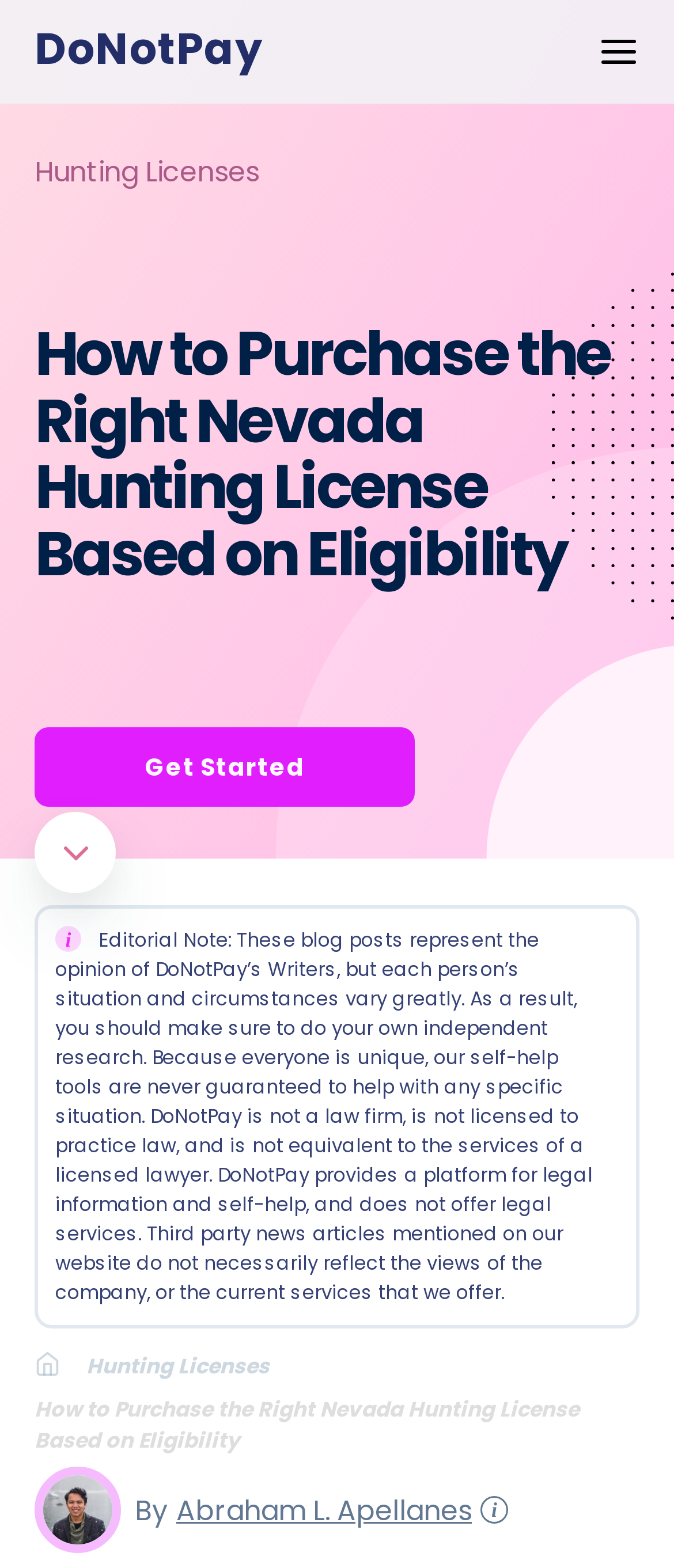Give a concise answer using only one word or phrase for this question:
What is the topic of the blog post?

Nevada hunting license